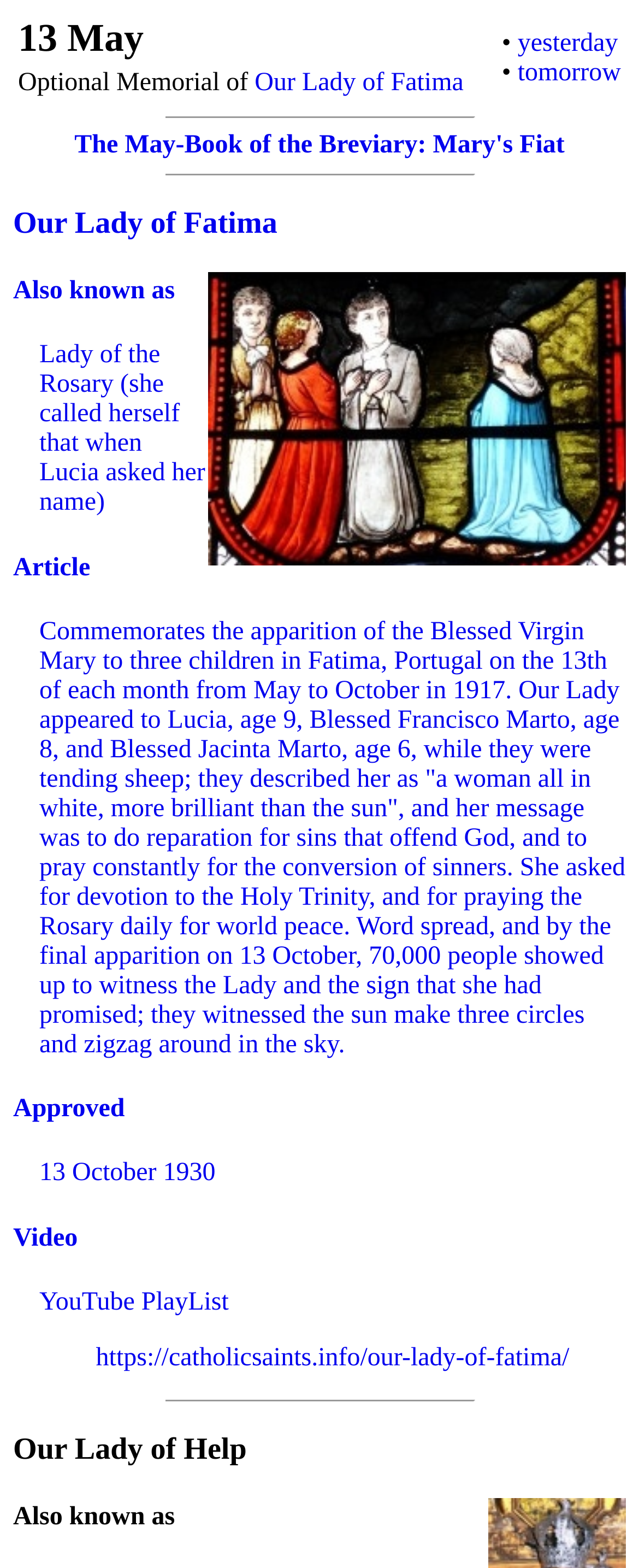Based on the element description "Our Lady of Fatima", predict the bounding box coordinates of the UI element.

[0.399, 0.044, 0.726, 0.062]